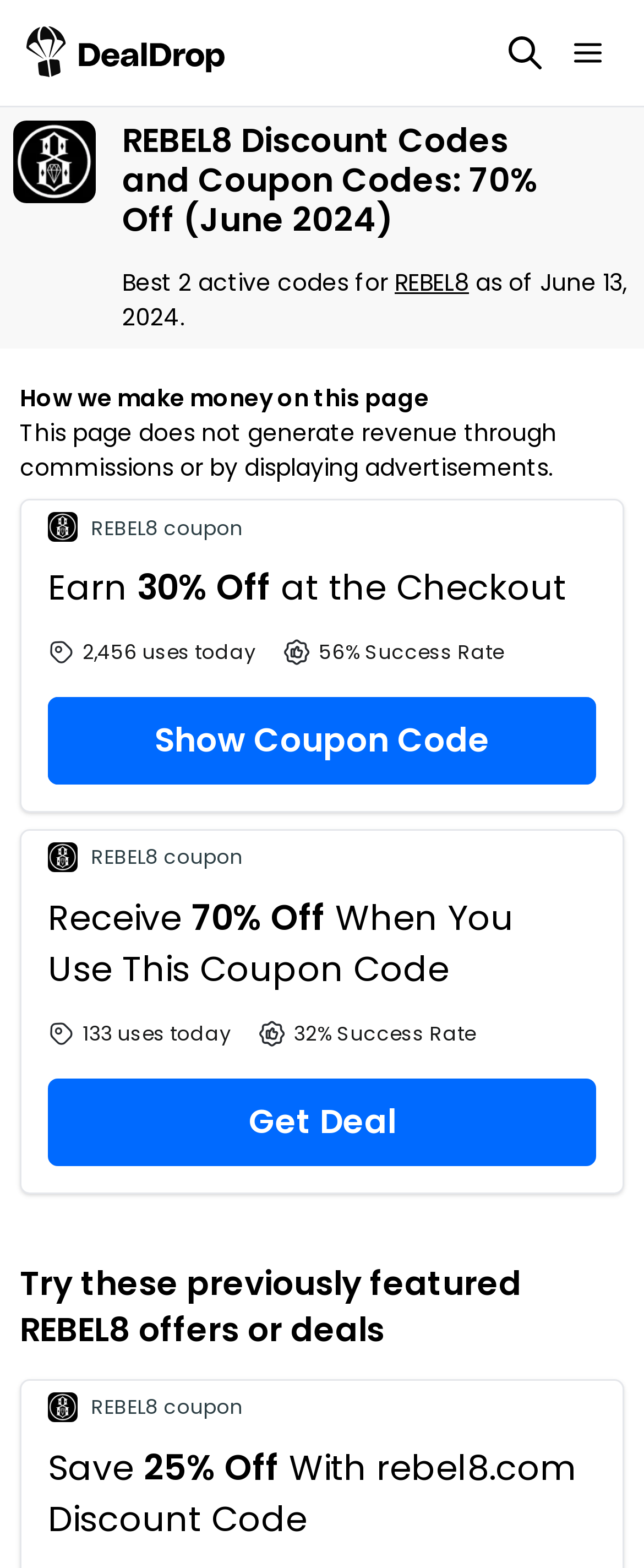What is the button text below the 'Earn 30% Off' coupon code?
Observe the image and answer the question with a one-word or short phrase response.

Show Coupon Code